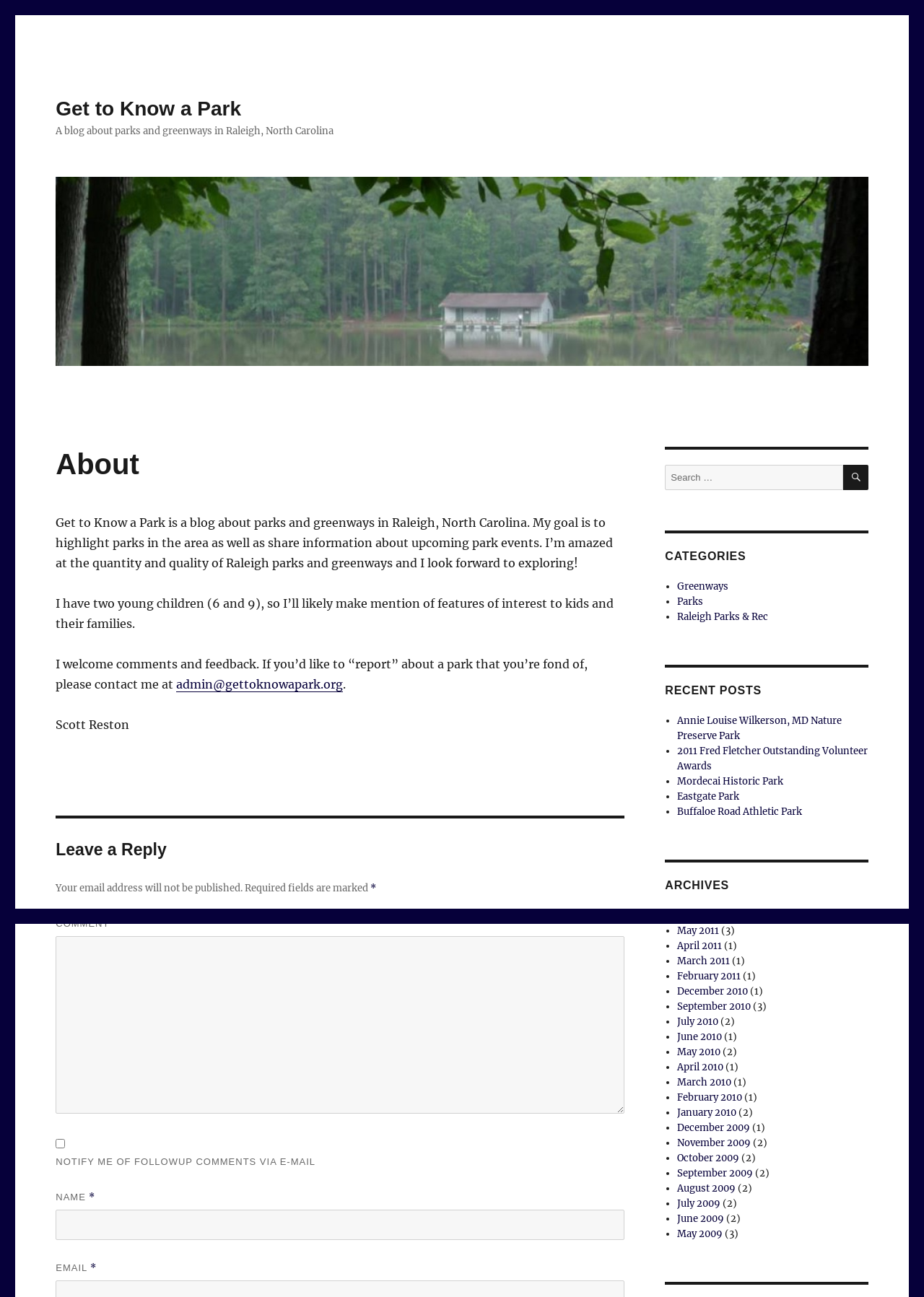What is the email address to contact the author?
Using the image as a reference, answer the question with a short word or phrase.

admin@gettoknowapark.org